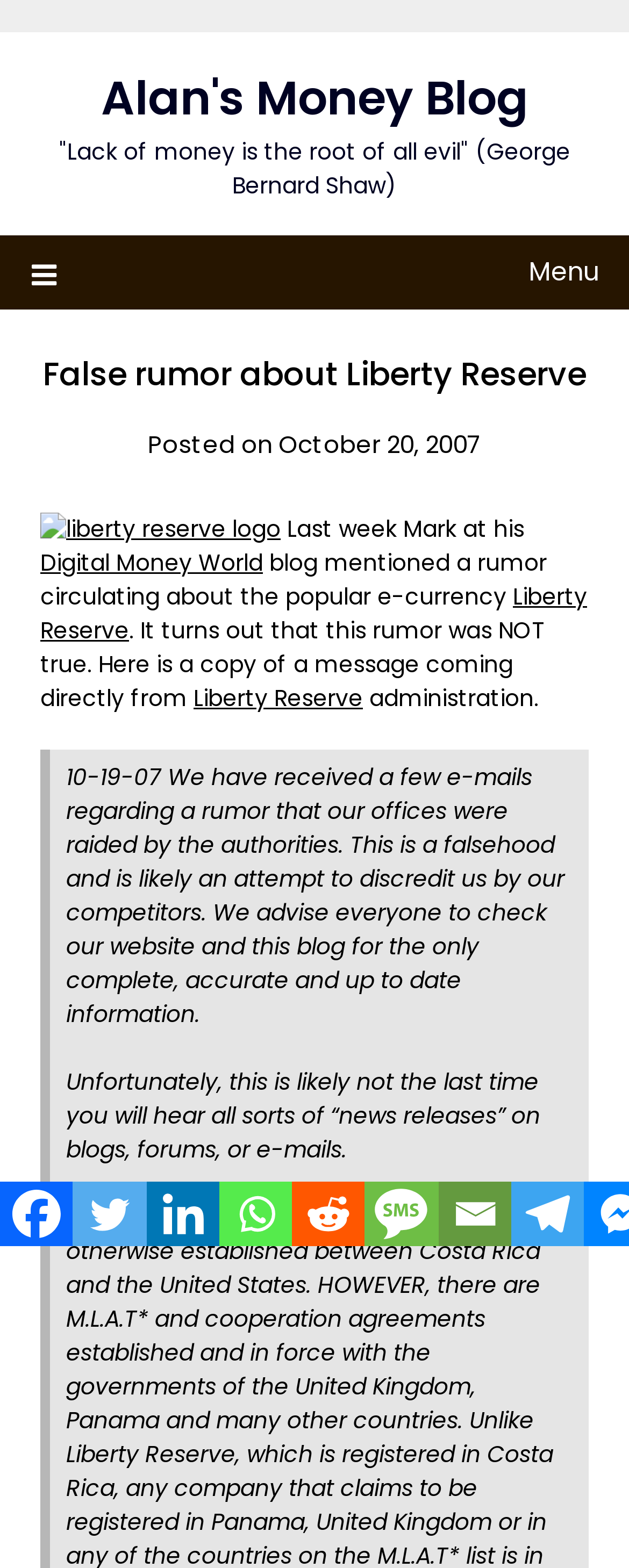Please provide a one-word or phrase answer to the question: 
What is the name of the blog?

Alan's Money Blog